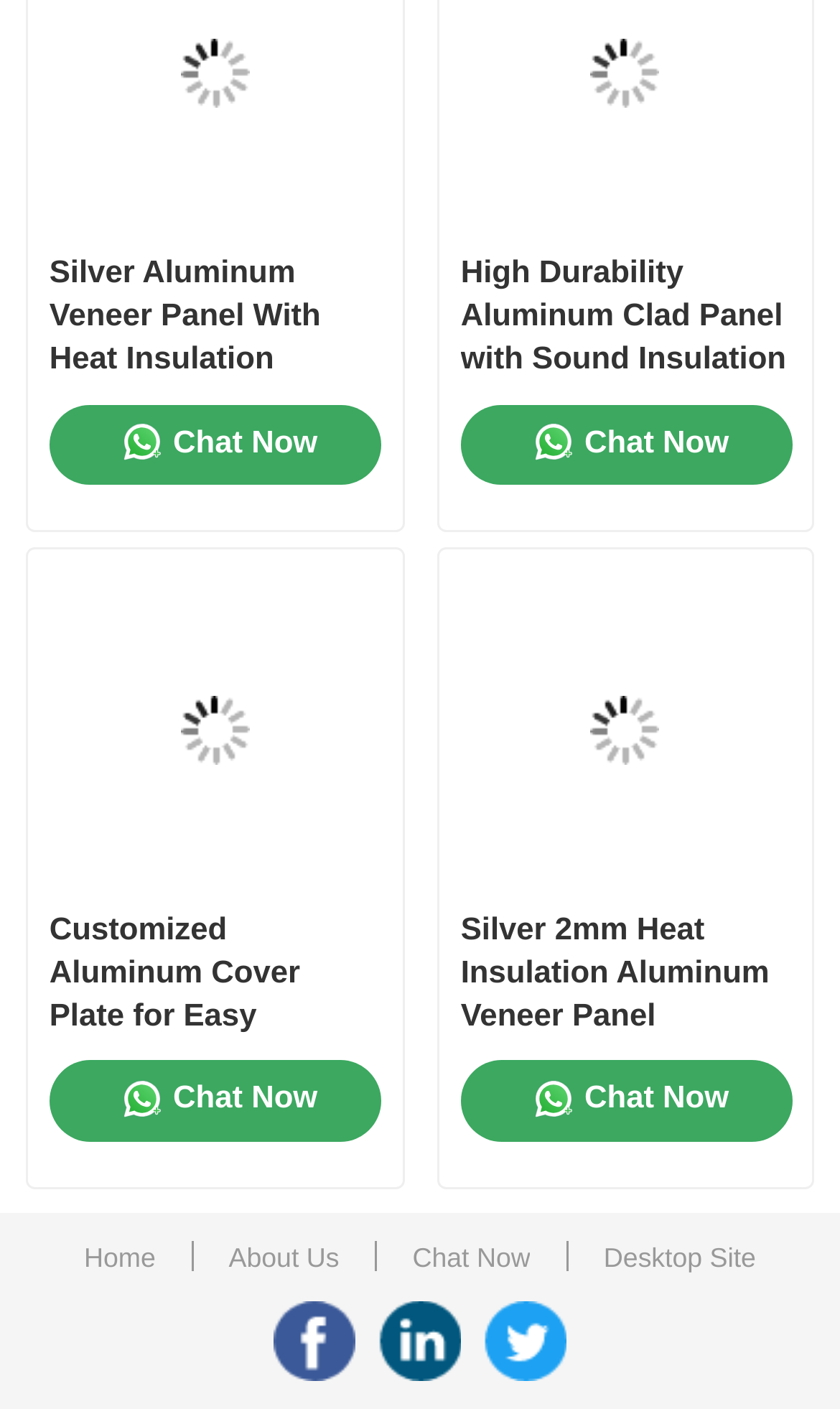Determine the bounding box coordinates of the clickable area required to perform the following instruction: "Select an option from the combobox". The coordinates should be represented as four float numbers between 0 and 1: [left, top, right, bottom].

[0.407, 0.945, 0.593, 0.97]